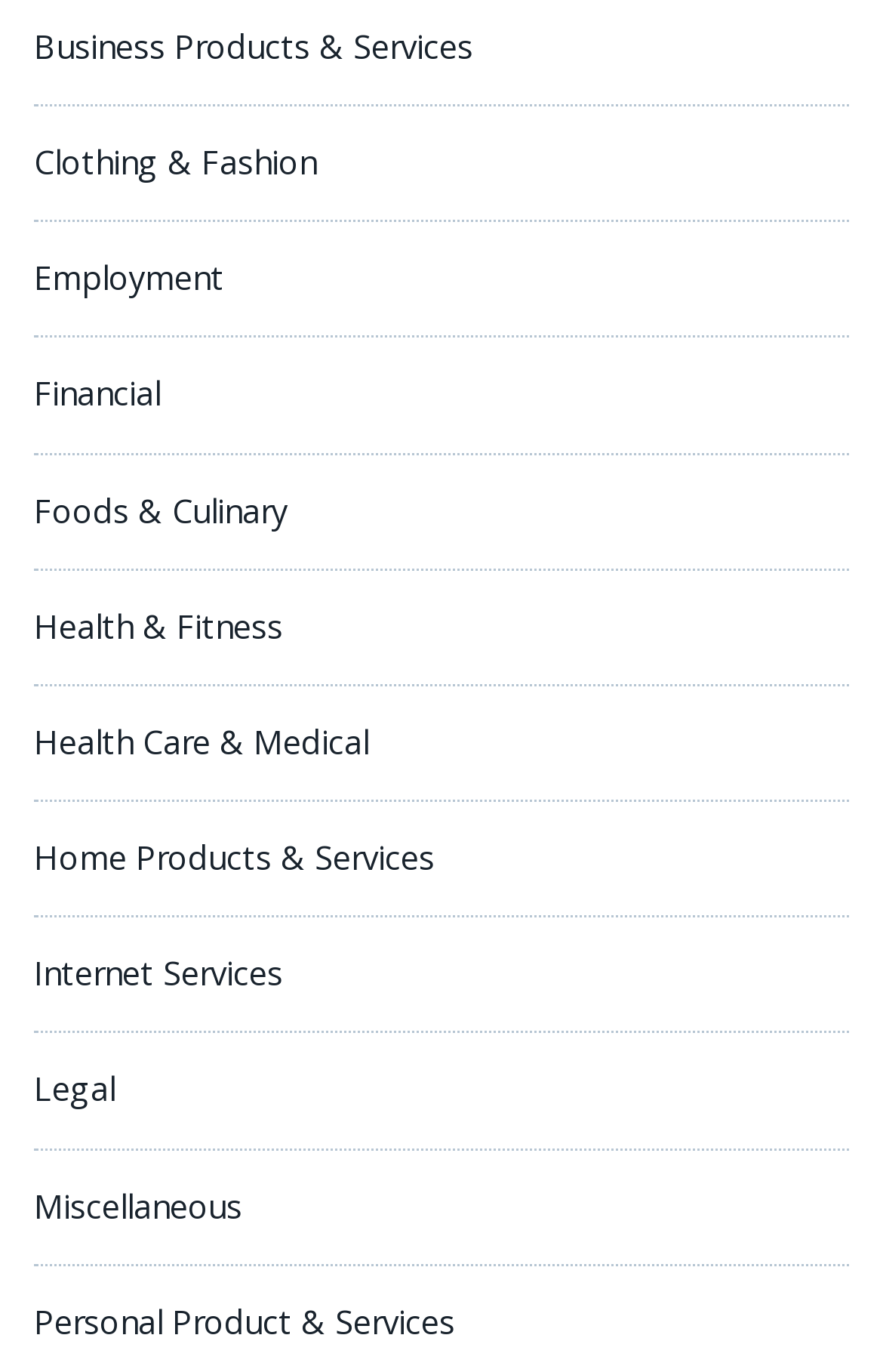Based on the element description Internet Services, identify the bounding box coordinates for the UI element. The coordinates should be in the format (top-left x, top-left y, bottom-right x, bottom-right y) and within the 0 to 1 range.

[0.038, 0.694, 0.321, 0.725]